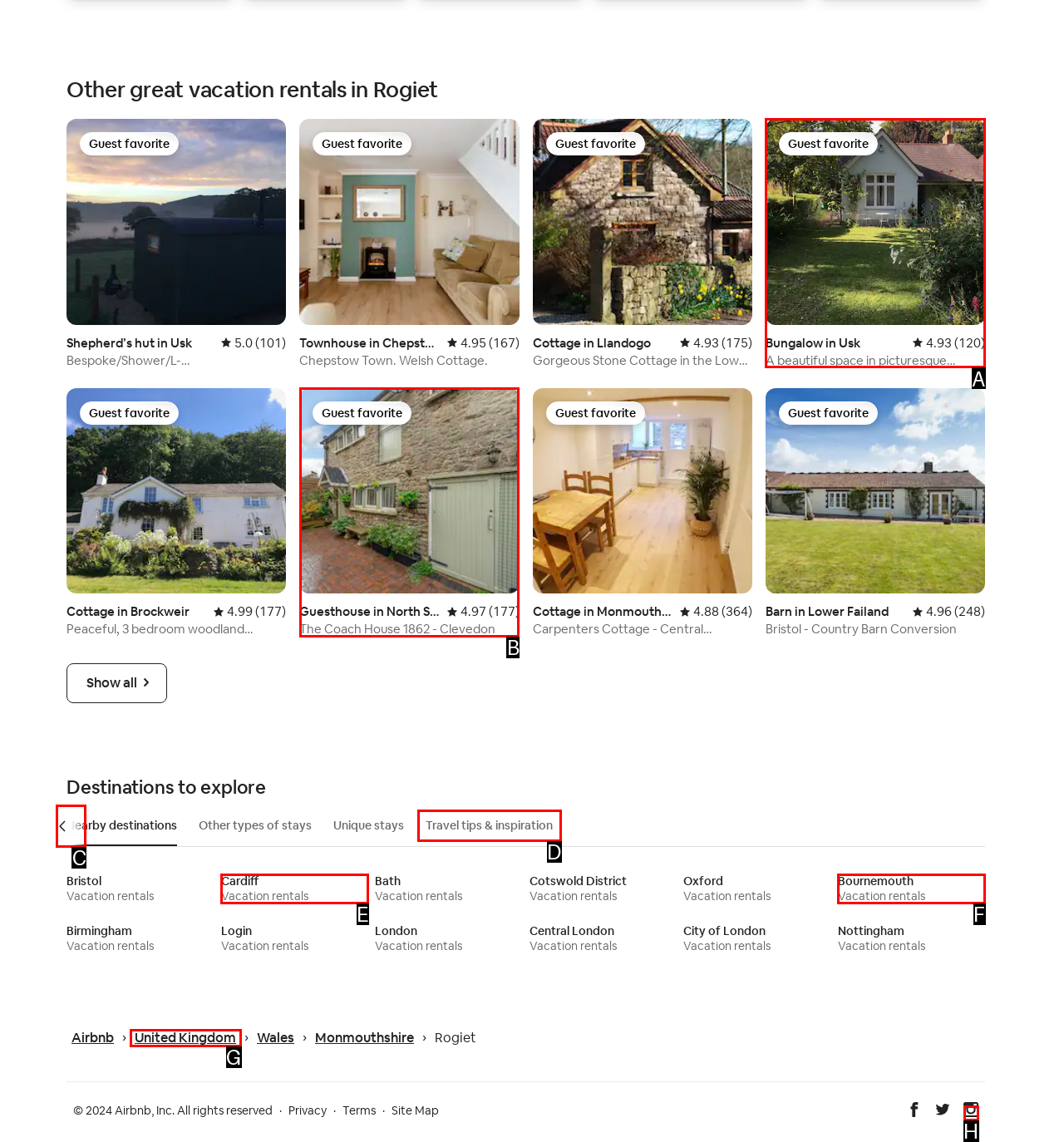Indicate the HTML element to be clicked to accomplish this task: Scroll tabs backward Respond using the letter of the correct option.

C